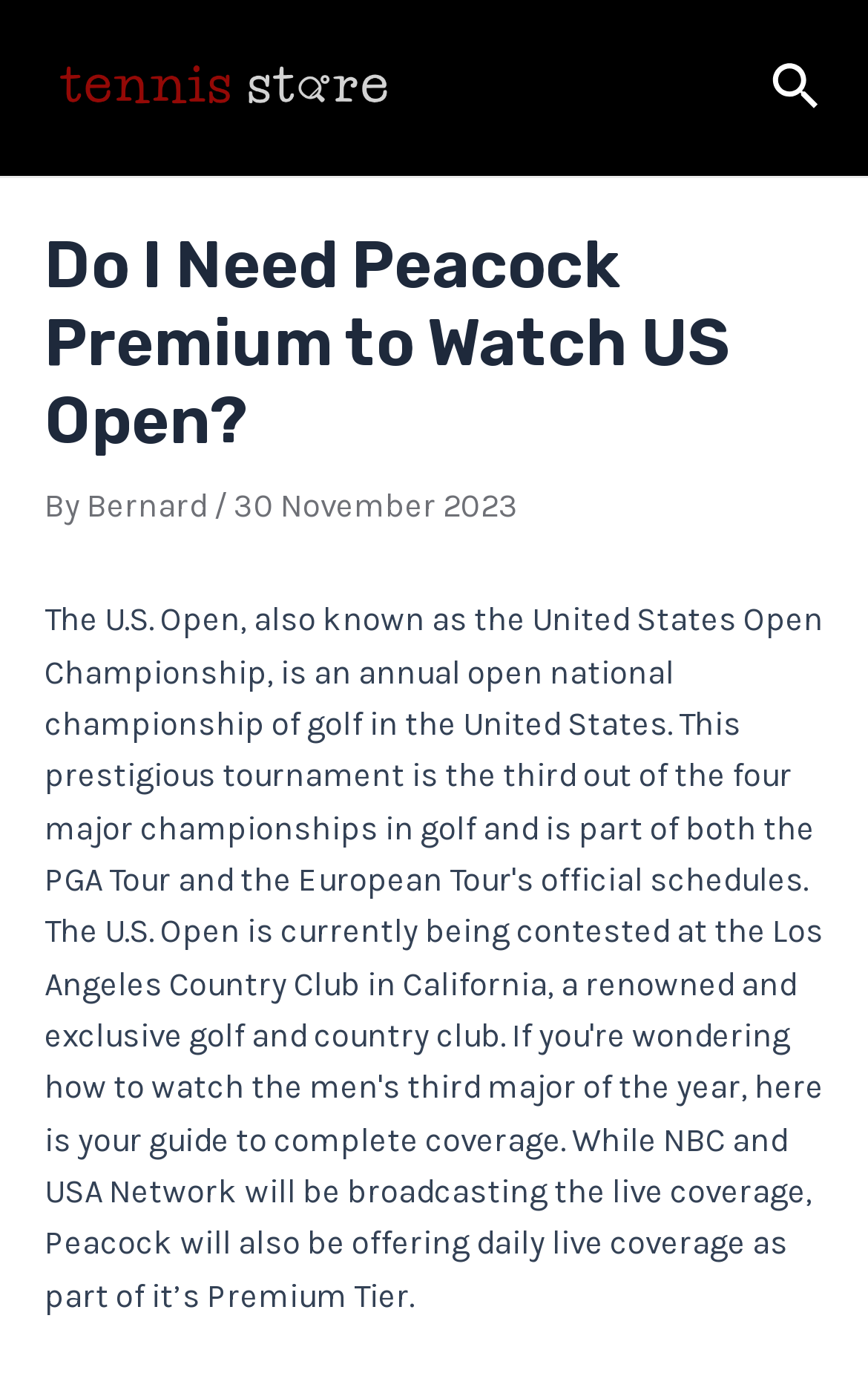Who is the author of the article?
Using the image as a reference, answer the question in detail.

The author of the article can be found by looking at the text 'By Bernard' which indicates that Bernard is the author of the article.